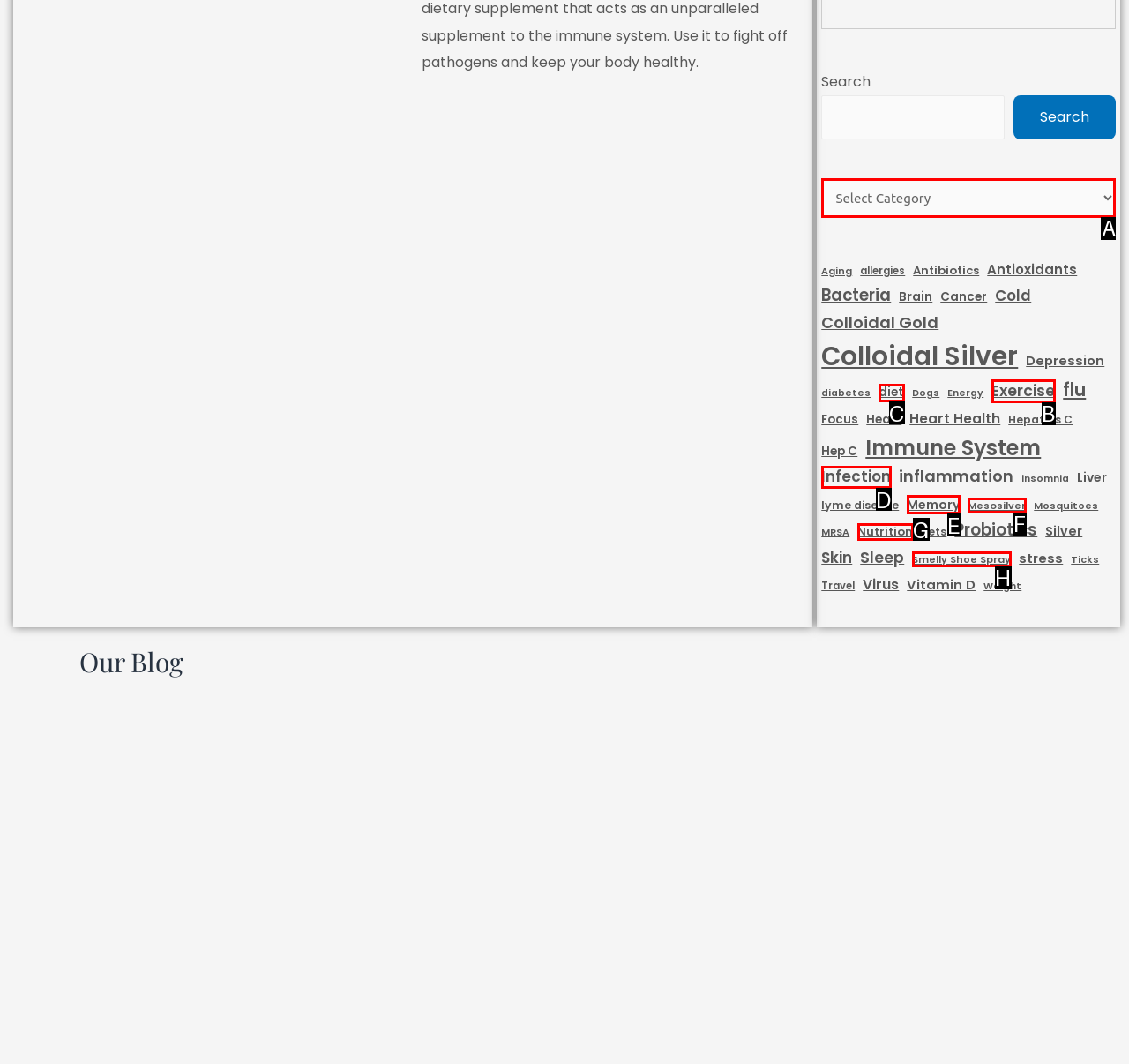Choose the HTML element that should be clicked to accomplish the task: Select the 'Categories' dropdown. Answer with the letter of the chosen option.

A